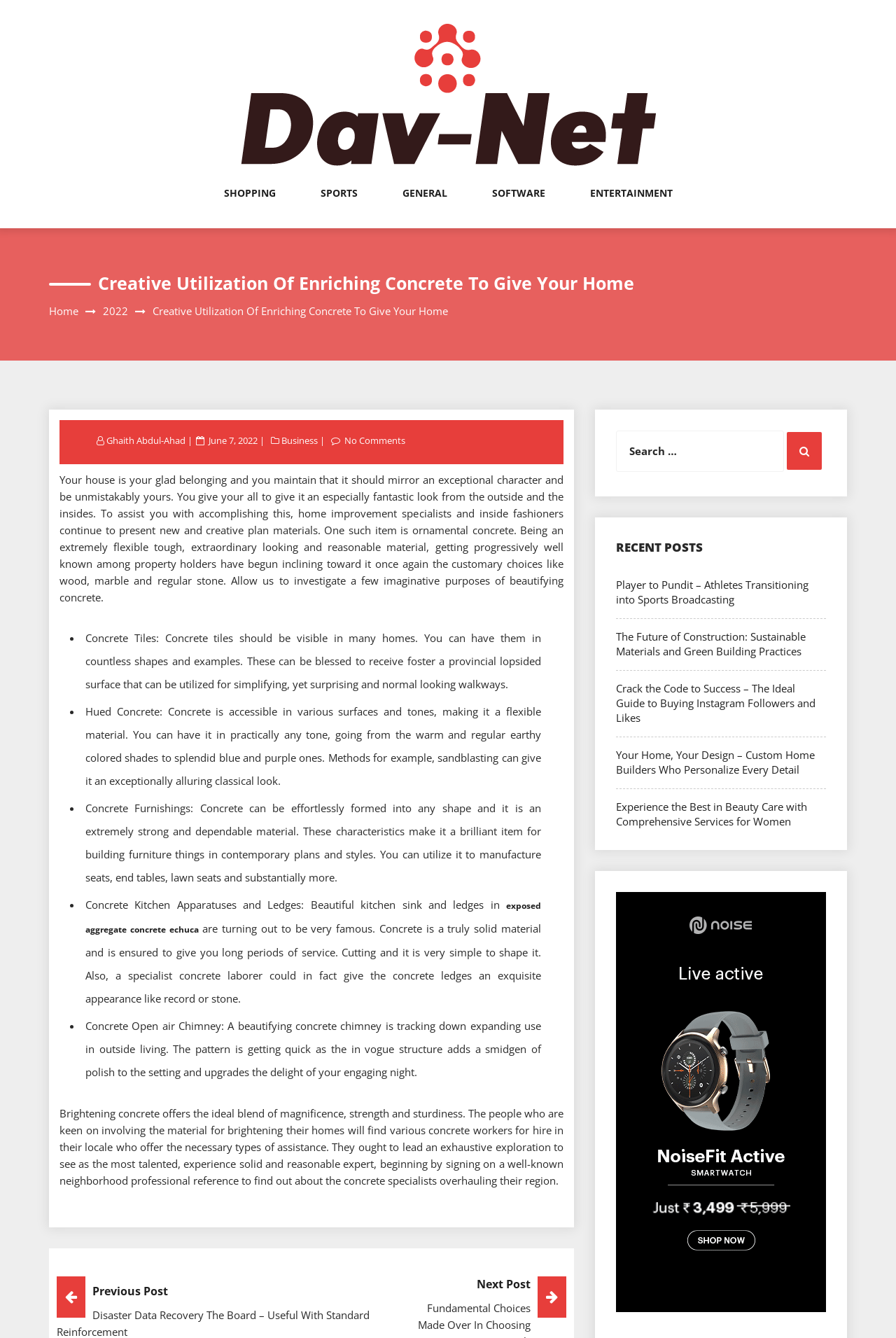Please determine the bounding box coordinates for the element that should be clicked to follow these instructions: "Explore the 'ENTERTAINMENT' category".

[0.658, 0.139, 0.75, 0.171]